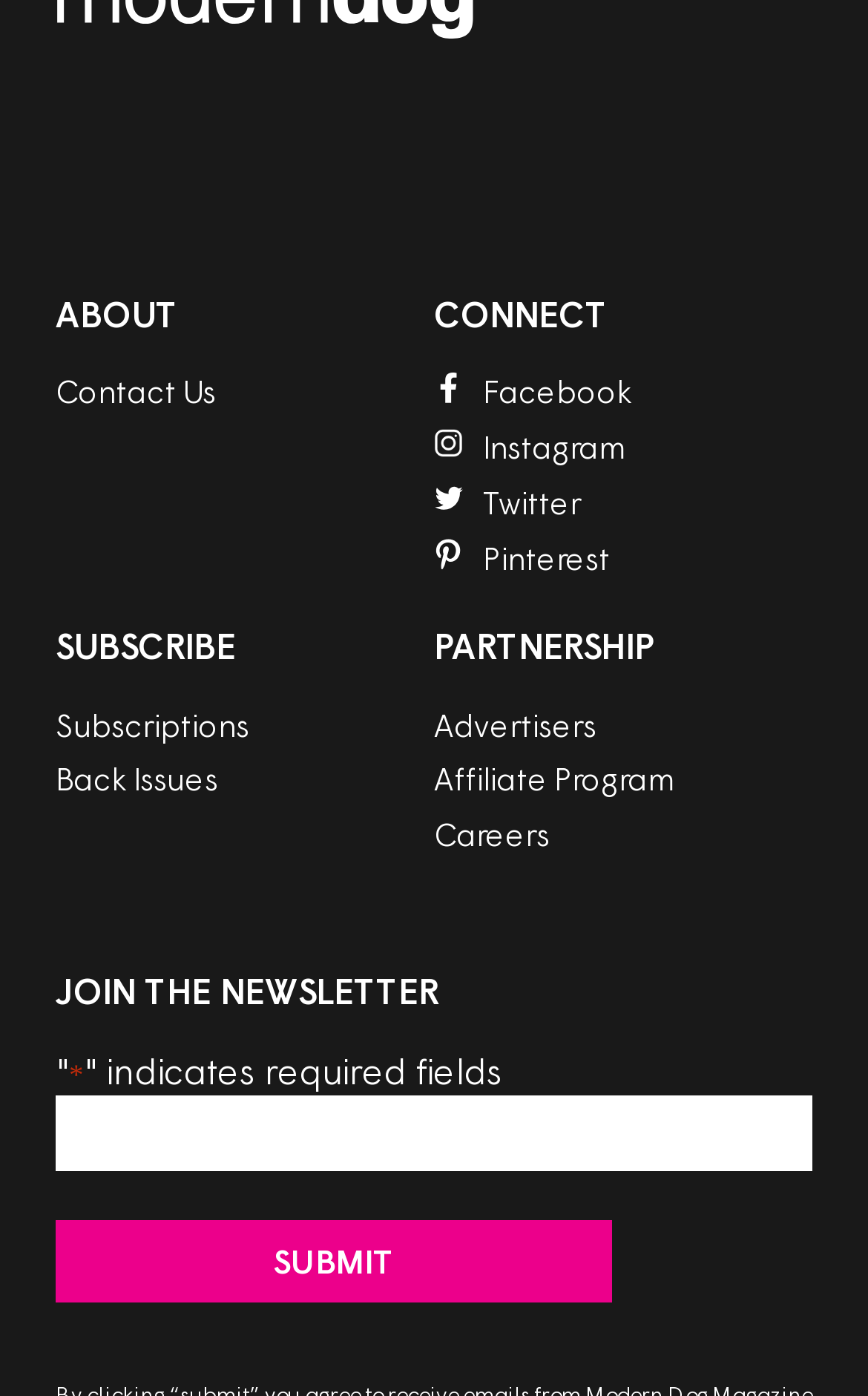Could you highlight the region that needs to be clicked to execute the instruction: "Follow on Facebook"?

[0.556, 0.267, 0.728, 0.294]